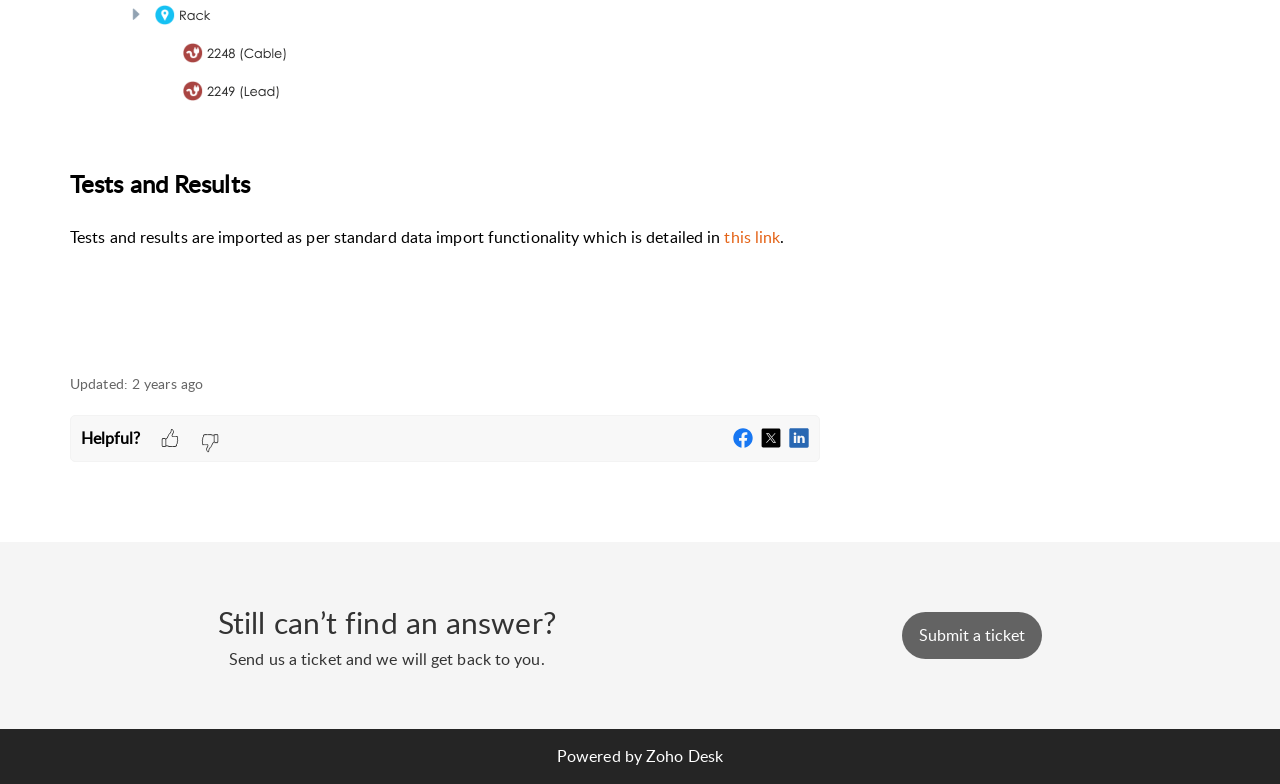Provide a one-word or short-phrase answer to the question:
What can be done if an answer is not found?

Submit a ticket